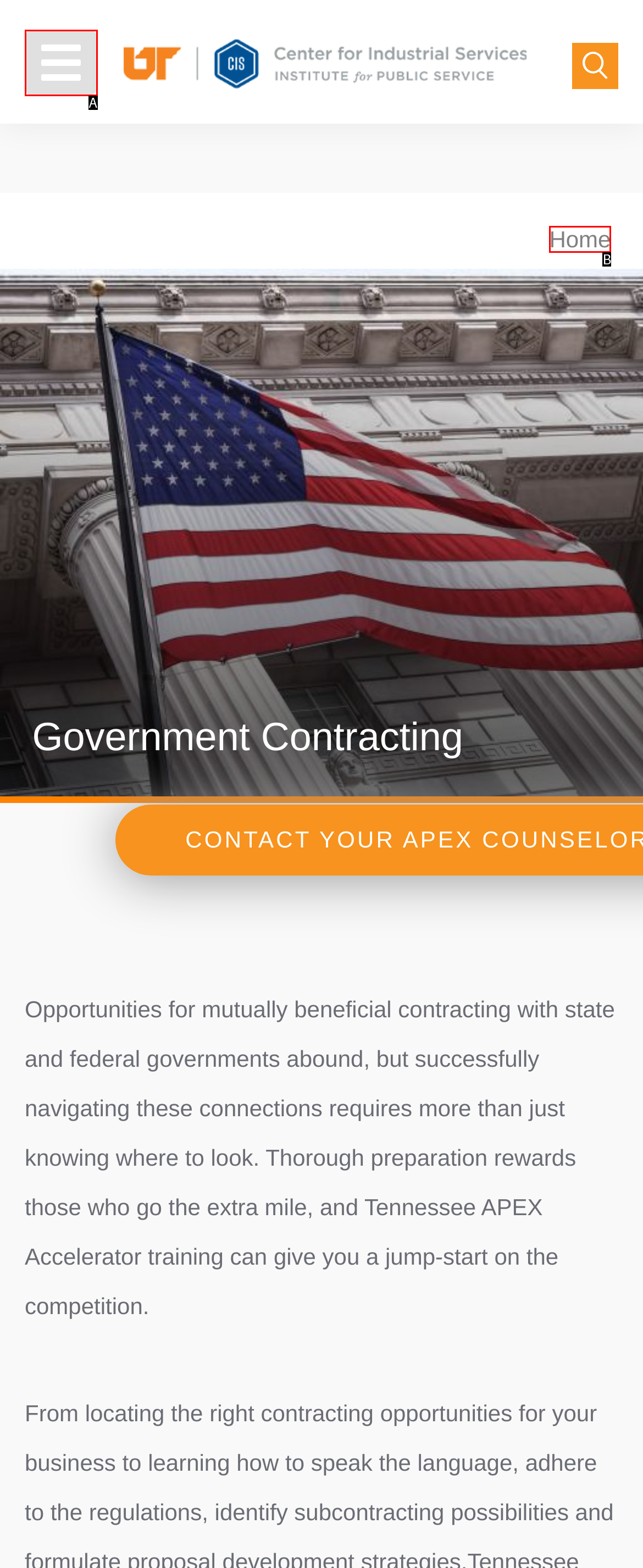Find the HTML element that matches the description: Professions in Nigeria
Respond with the corresponding letter from the choices provided.

None